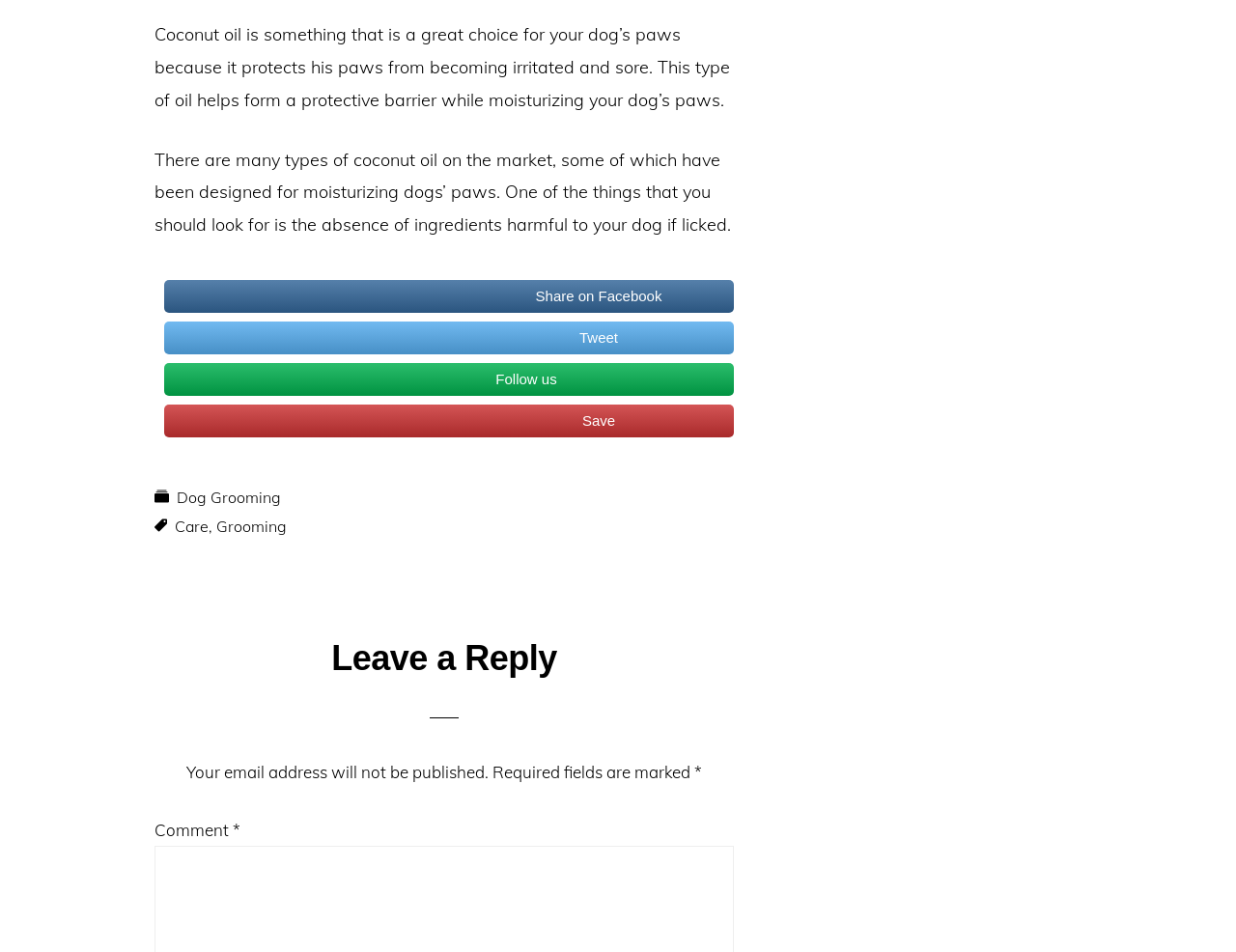What should you look for in coconut oil for dogs?
Answer the question using a single word or phrase, according to the image.

No harmful ingredients